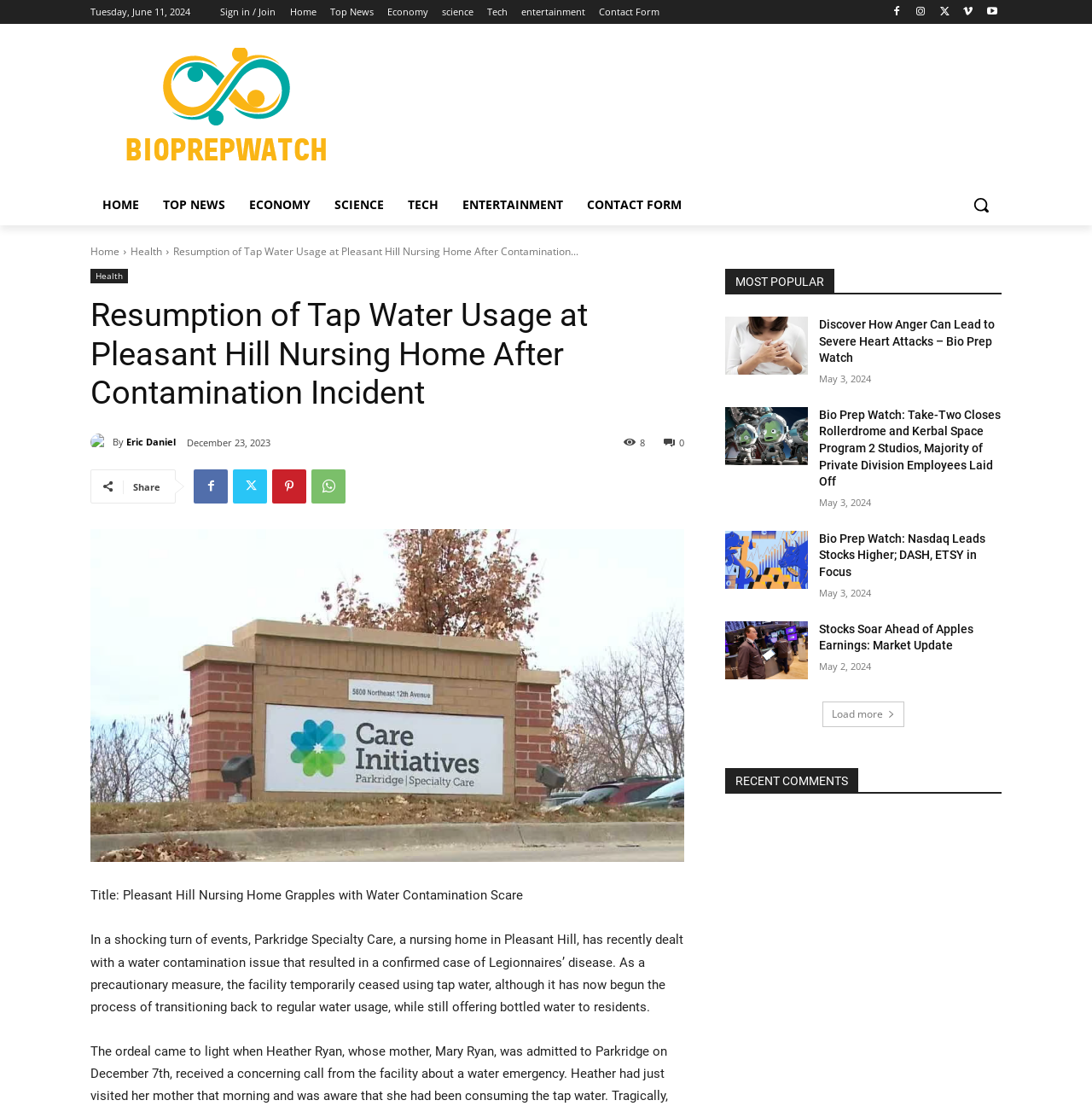Predict the bounding box coordinates of the UI element that matches this description: "Top News". The coordinates should be in the format [left, top, right, bottom] with each value between 0 and 1.

[0.302, 0.0, 0.342, 0.021]